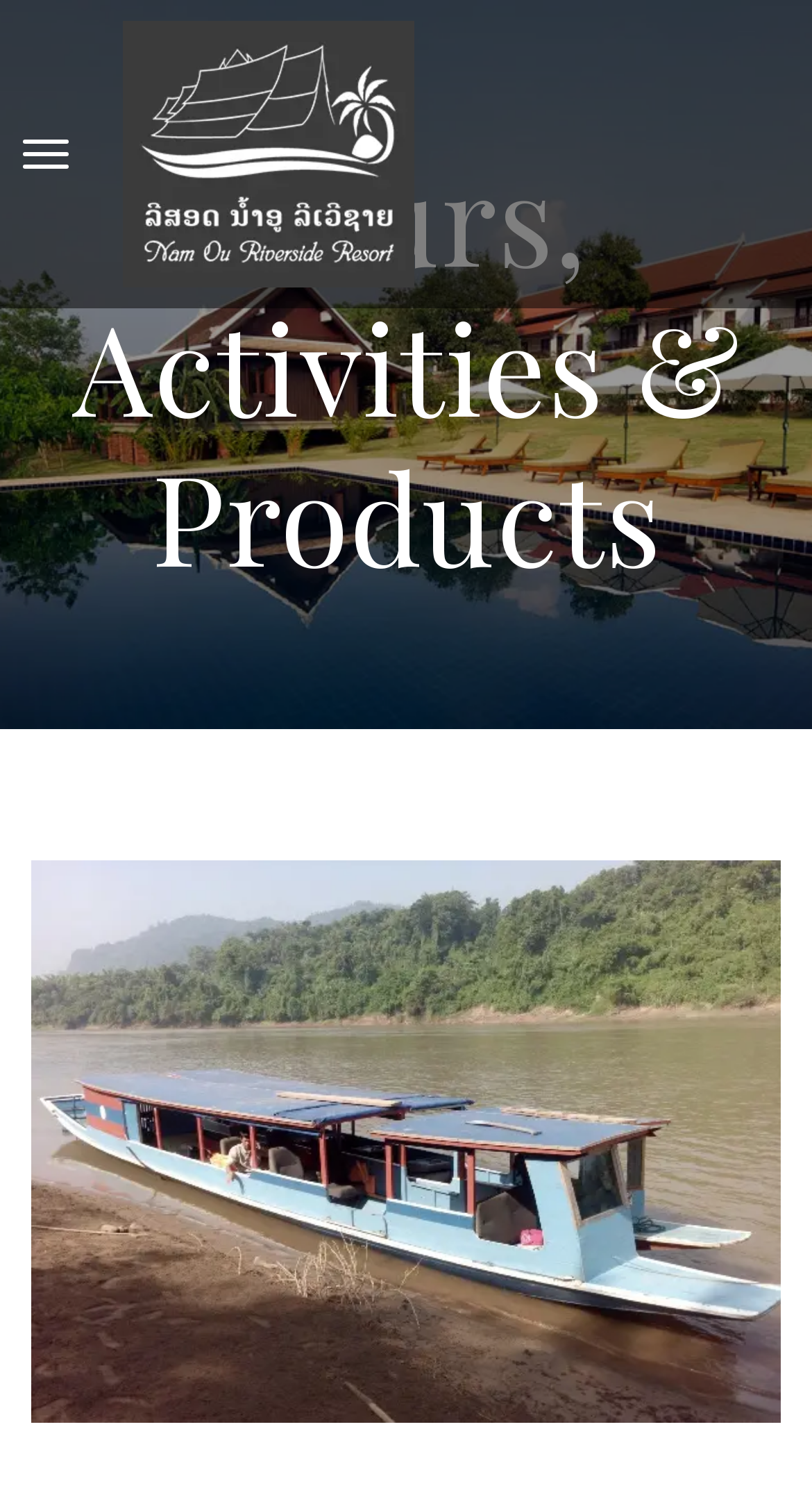How many images are on the webpage?
Please provide a single word or phrase as the answer based on the screenshot.

6